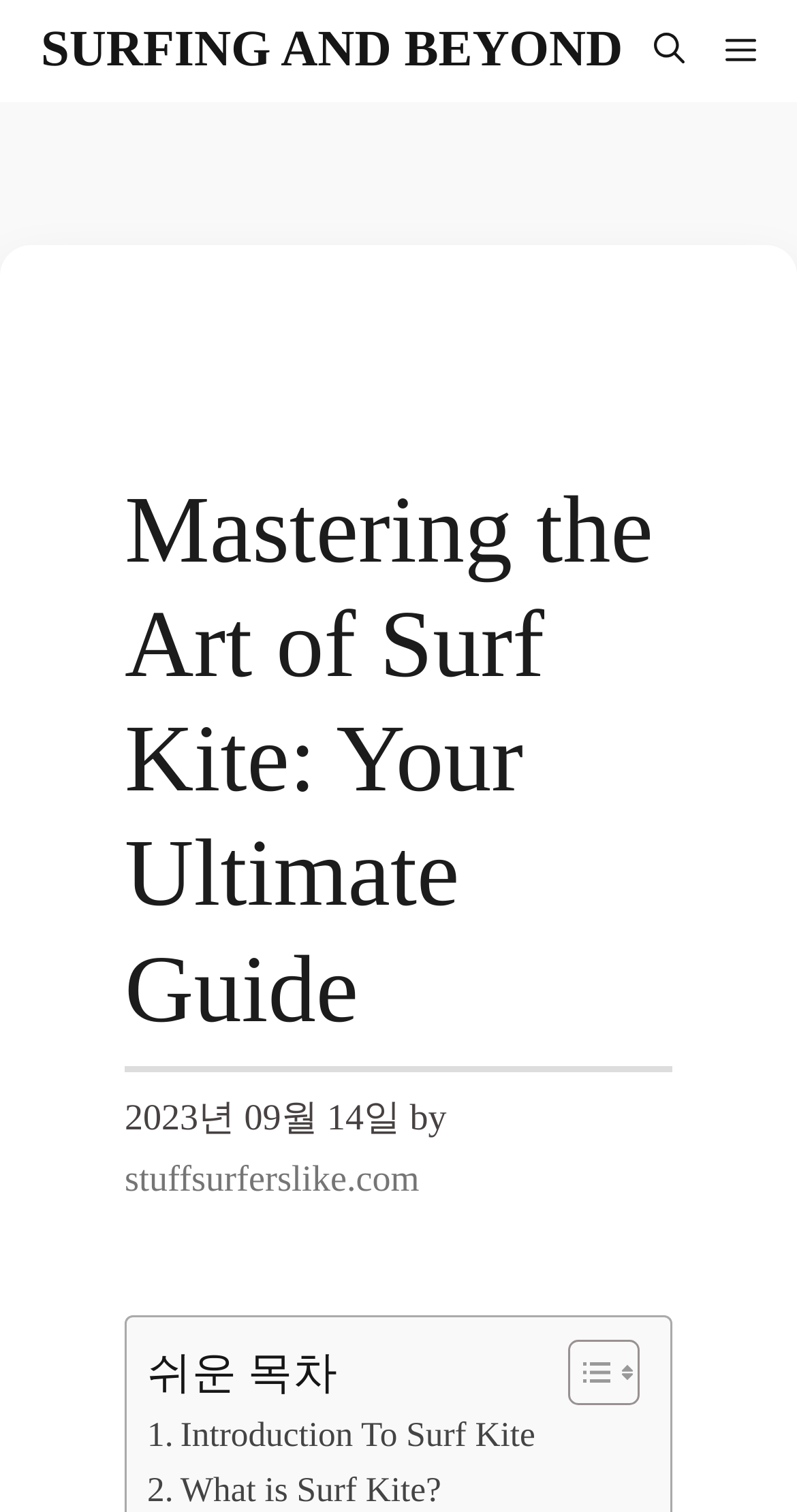What is the date of the article?
Refer to the image and respond with a one-word or short-phrase answer.

2023년 09월 14일